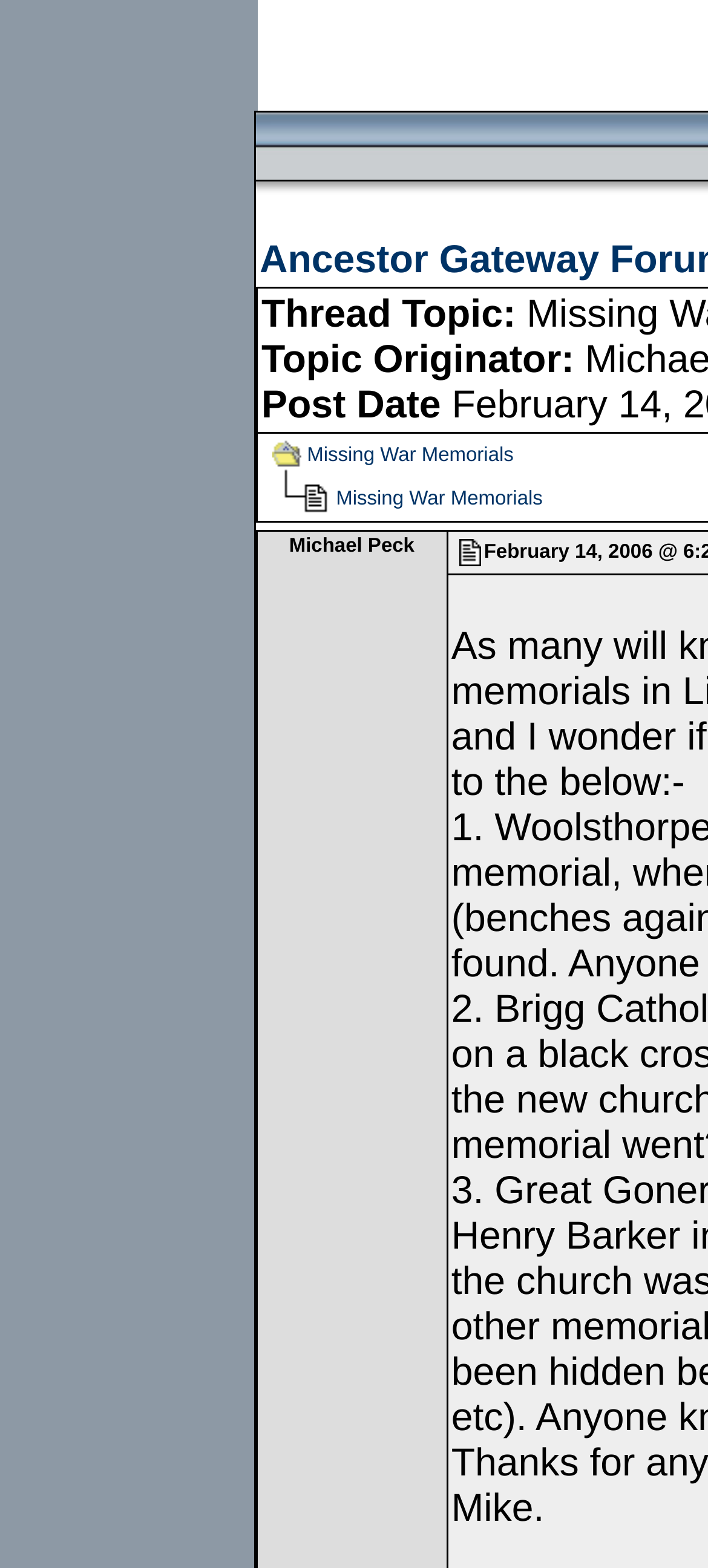Identify the bounding box for the described UI element. Provide the coordinates in (top-left x, top-left y, bottom-right x, bottom-right y) format with values ranging from 0 to 1: Missing War Memorials

[0.475, 0.311, 0.767, 0.325]